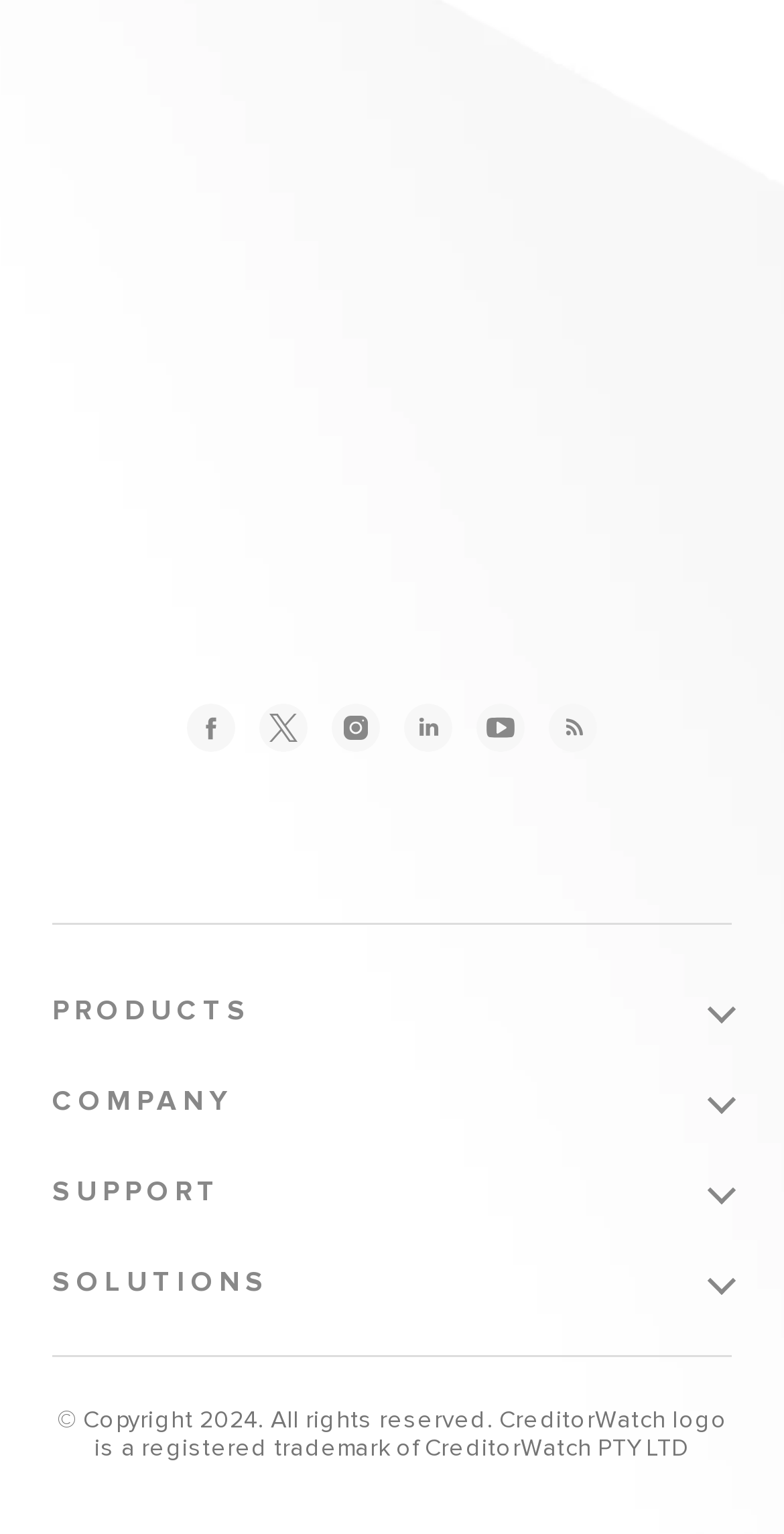Can you determine the bounding box coordinates of the area that needs to be clicked to fulfill the following instruction: "Click on Youtube link"?

[0.608, 0.459, 0.669, 0.49]